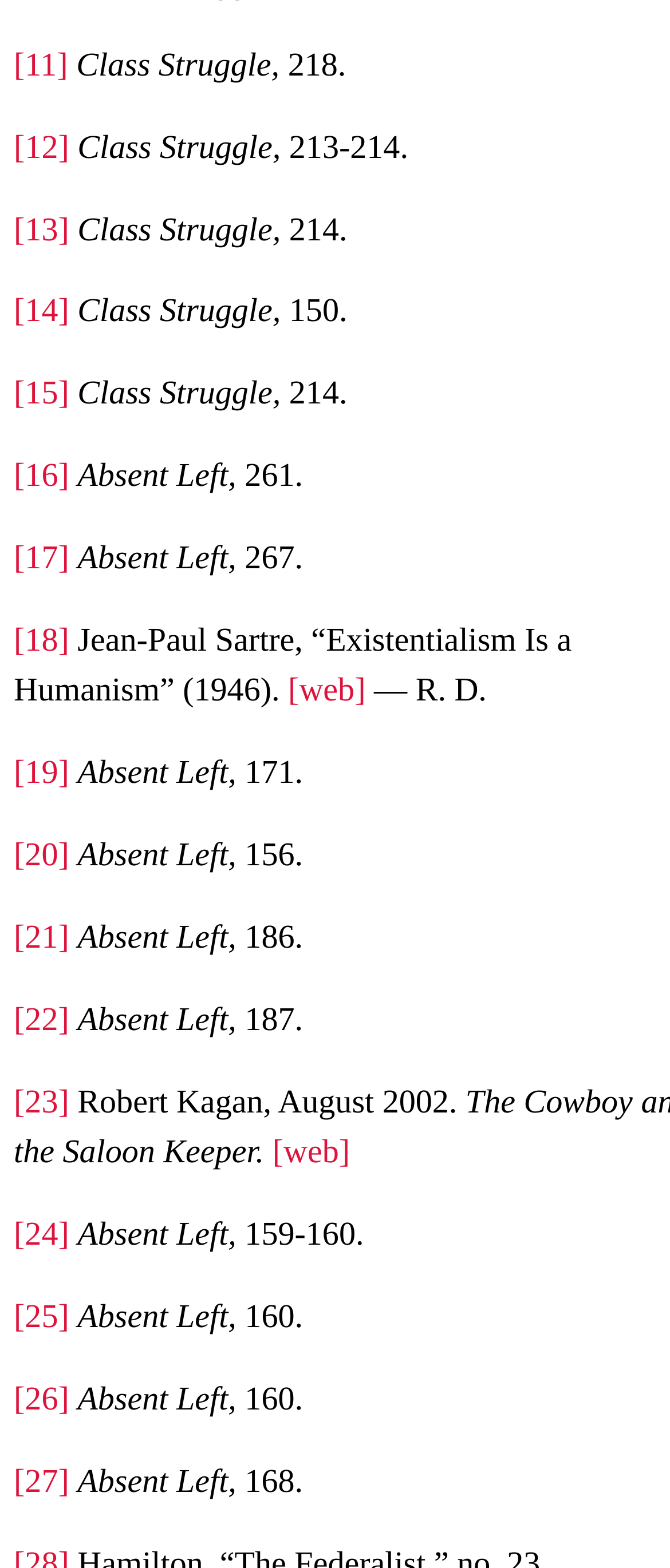Reply to the question with a single word or phrase:
What is the number mentioned next to 'Class Struggle'?

213-214